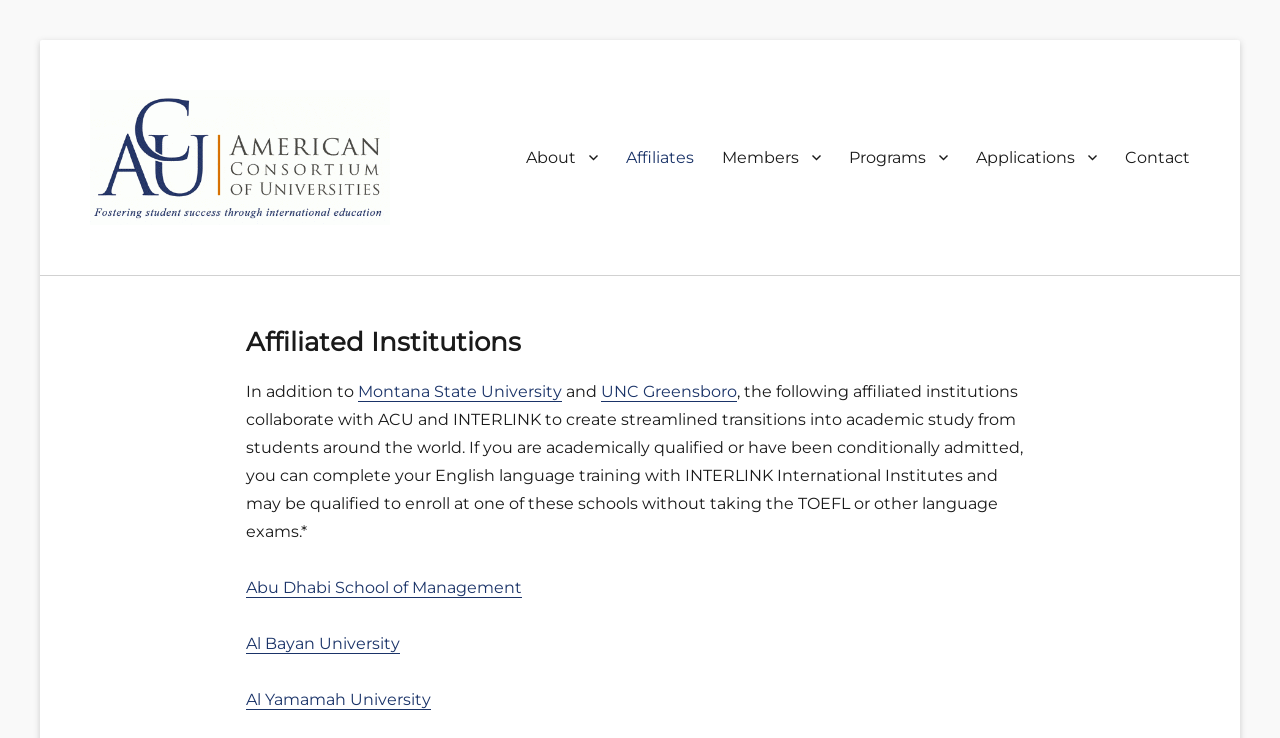What is the purpose of INTERLINK International Institutes?
Offer a detailed and exhaustive answer to the question.

I read the text on the webpage and found the sentence '...complete your English language training with INTERLINK International Institutes...' which indicates that INTERLINK provides English language training.